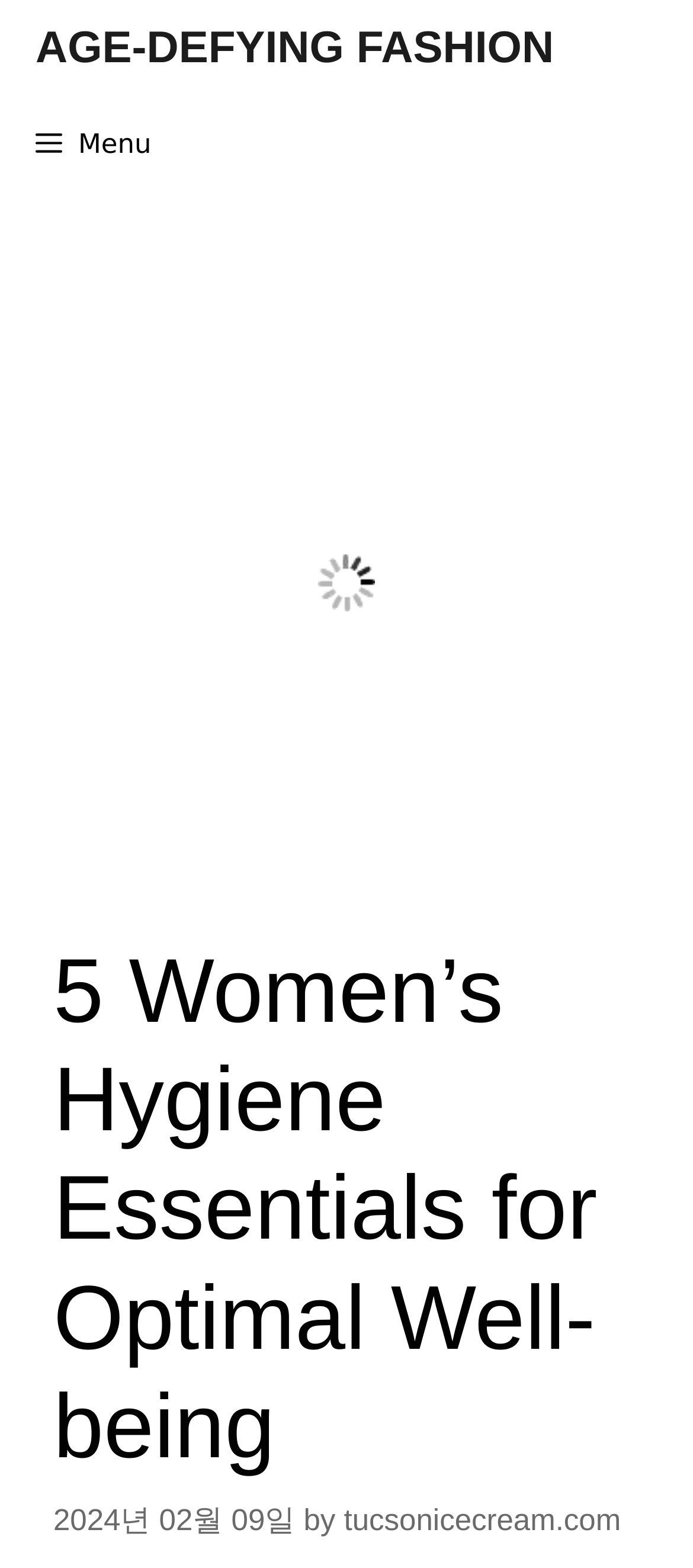Determine the bounding box for the described HTML element: "Menu". Ensure the coordinates are four float numbers between 0 and 1 in the format [left, top, right, bottom].

[0.0, 0.061, 0.27, 0.122]